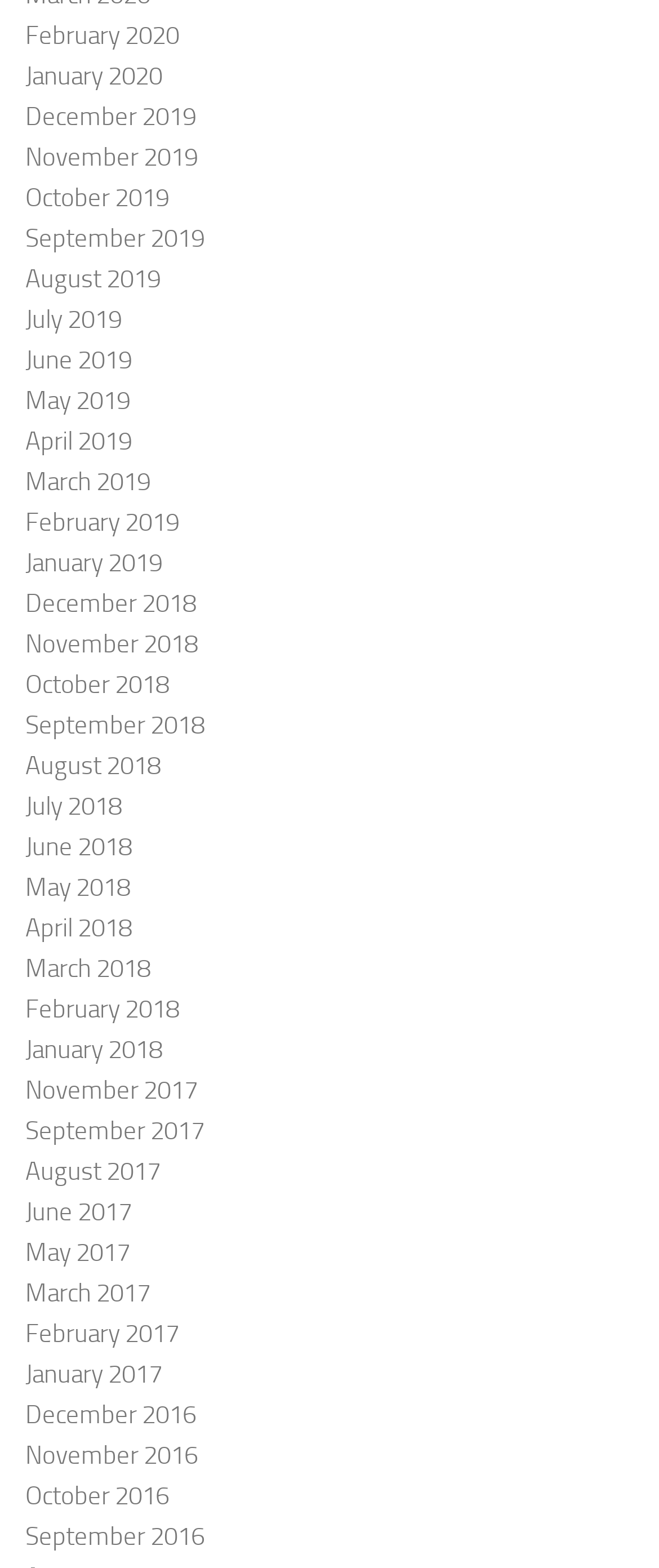Provide a brief response to the question below using a single word or phrase: 
How many links are there in total?

43